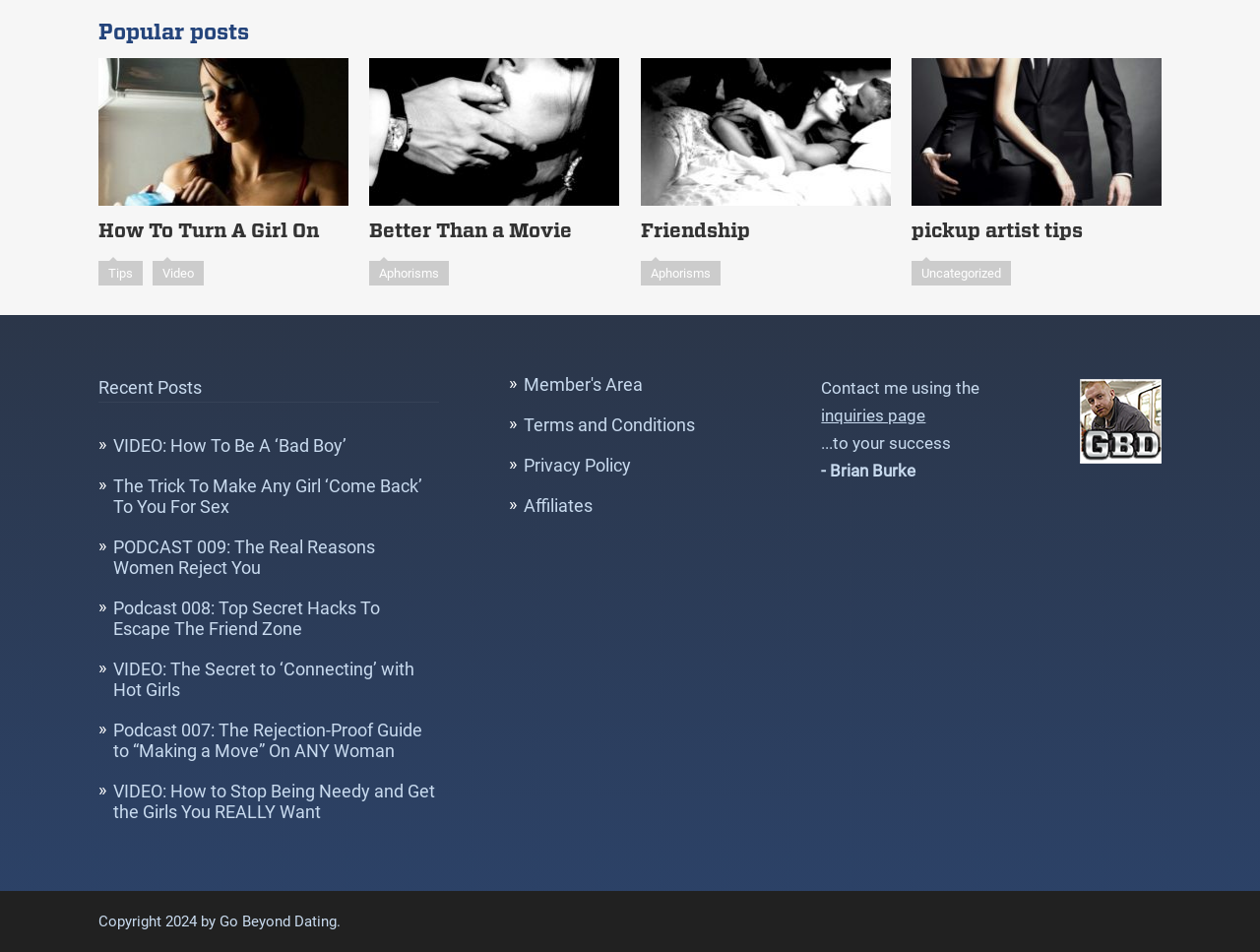Identify the bounding box coordinates of the element to click to follow this instruction: 'Go to 'Member's Area''. Ensure the coordinates are four float values between 0 and 1, provided as [left, top, right, bottom].

[0.416, 0.393, 0.51, 0.414]